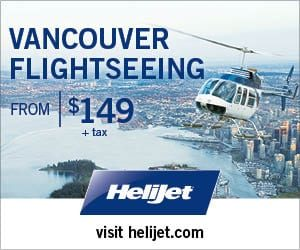Give a detailed account of the elements present in the image.

The image features an advertisement for Helijet, promoting their Vancouver sightseeing flights. The text prominently states "VANCOUVER FLIGHTSEEING" at the top, highlighting an exciting opportunity to explore the stunning landscapes of Vancouver from the air. Below this, the offer price is displayed as "FROM $149 + tax," enticing potential customers with an affordable way to experience the beauty of the region. 

In the background, an image of a helicopter is depicted soaring above urban Vancouver, showcasing the cityscape and natural surroundings, further emphasizing the adventure of flightseeing. The Helijet logo is featured prominently at the bottom, accompanied by the invitation to "visit helijet.com," encouraging viewers to learn more and make bookings. This advertisement captures the thrill of helicopter tours, appealing to both tourists and locals looking for a unique perspective of Vancouver.